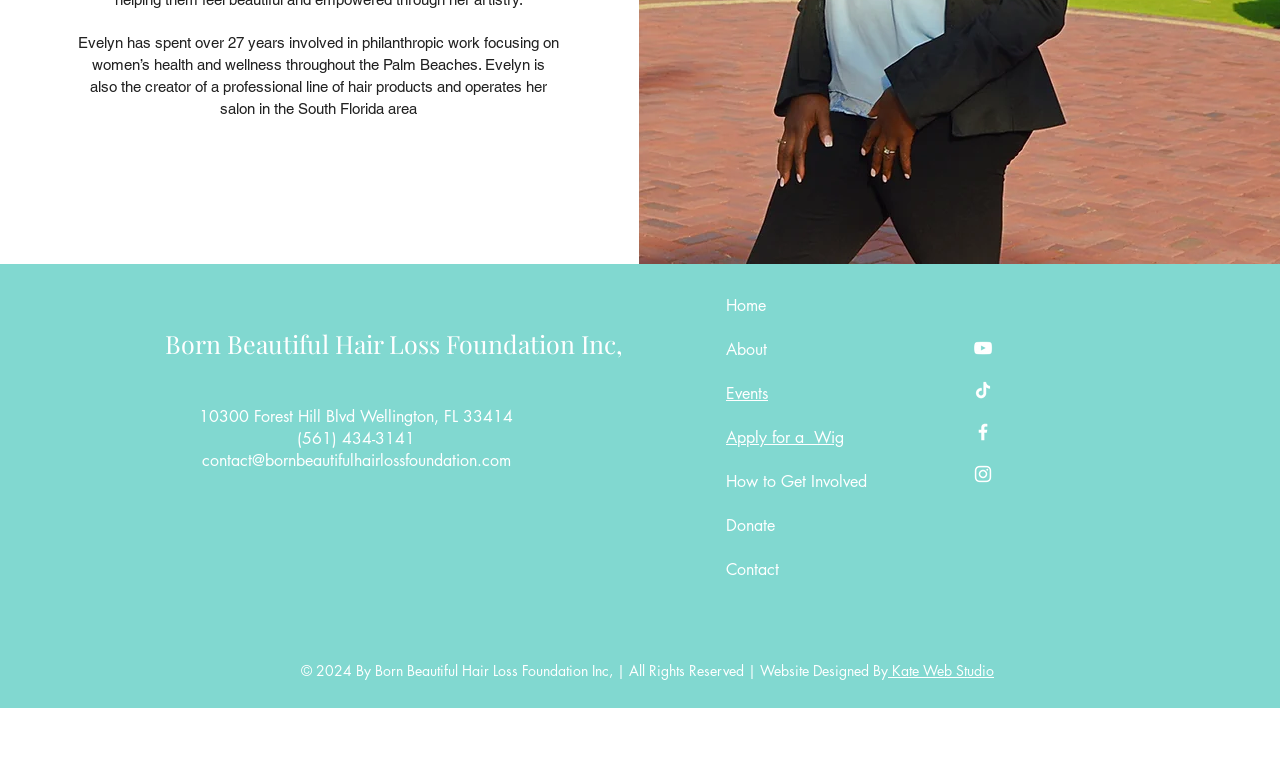Based on the element description "Kate Web Studio", predict the bounding box coordinates of the UI element.

[0.694, 0.872, 0.777, 0.897]